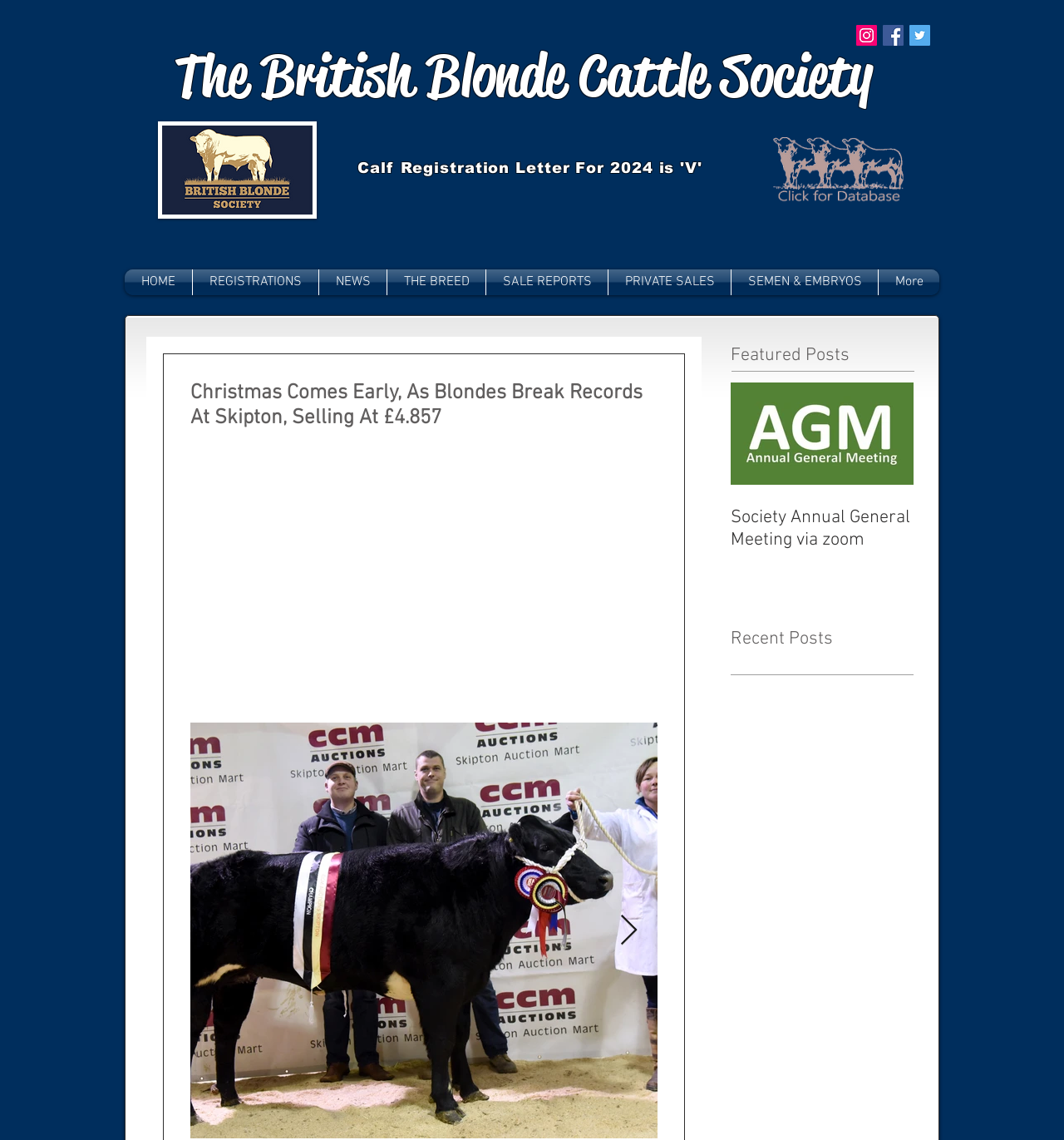Please look at the image and answer the question with a detailed explanation: How many navigation links are there?

I counted the number of link elements within the navigation element with the text 'Site' which has a bounding box coordinate of [0.117, 0.236, 0.883, 0.259]. There are 9 link elements, namely 'HOME', 'REGISTRATIONS', 'NEWS', 'THE BREED', 'SALE REPORTS', 'PRIVATE SALES', 'SEMEN & EMBRYOS', and 'More'.